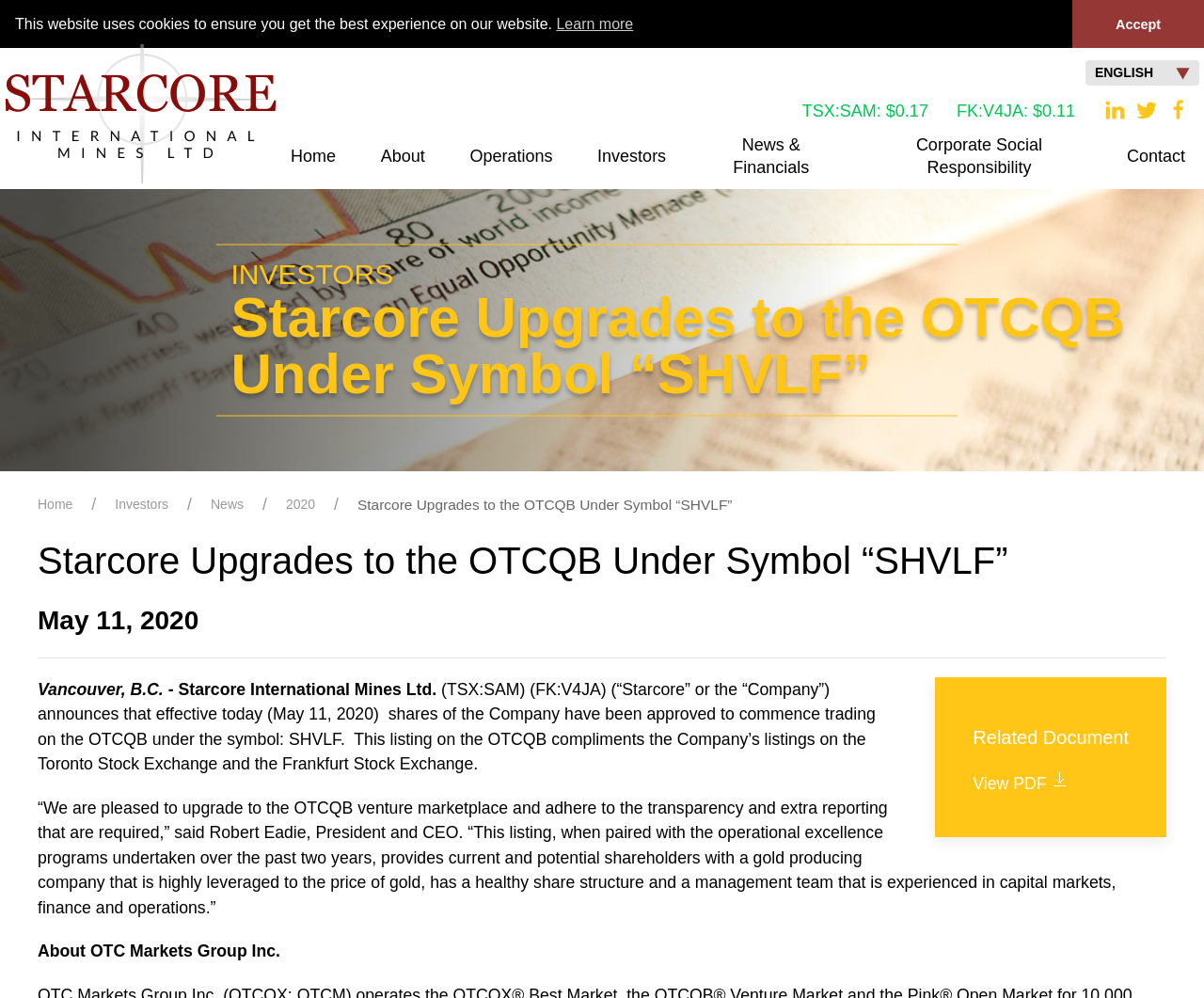Highlight the bounding box coordinates of the element that should be clicked to carry out the following instruction: "Click the 'CONTACT BV' link". The coordinates must be given as four float numbers ranging from 0 to 1, i.e., [left, top, right, bottom].

None